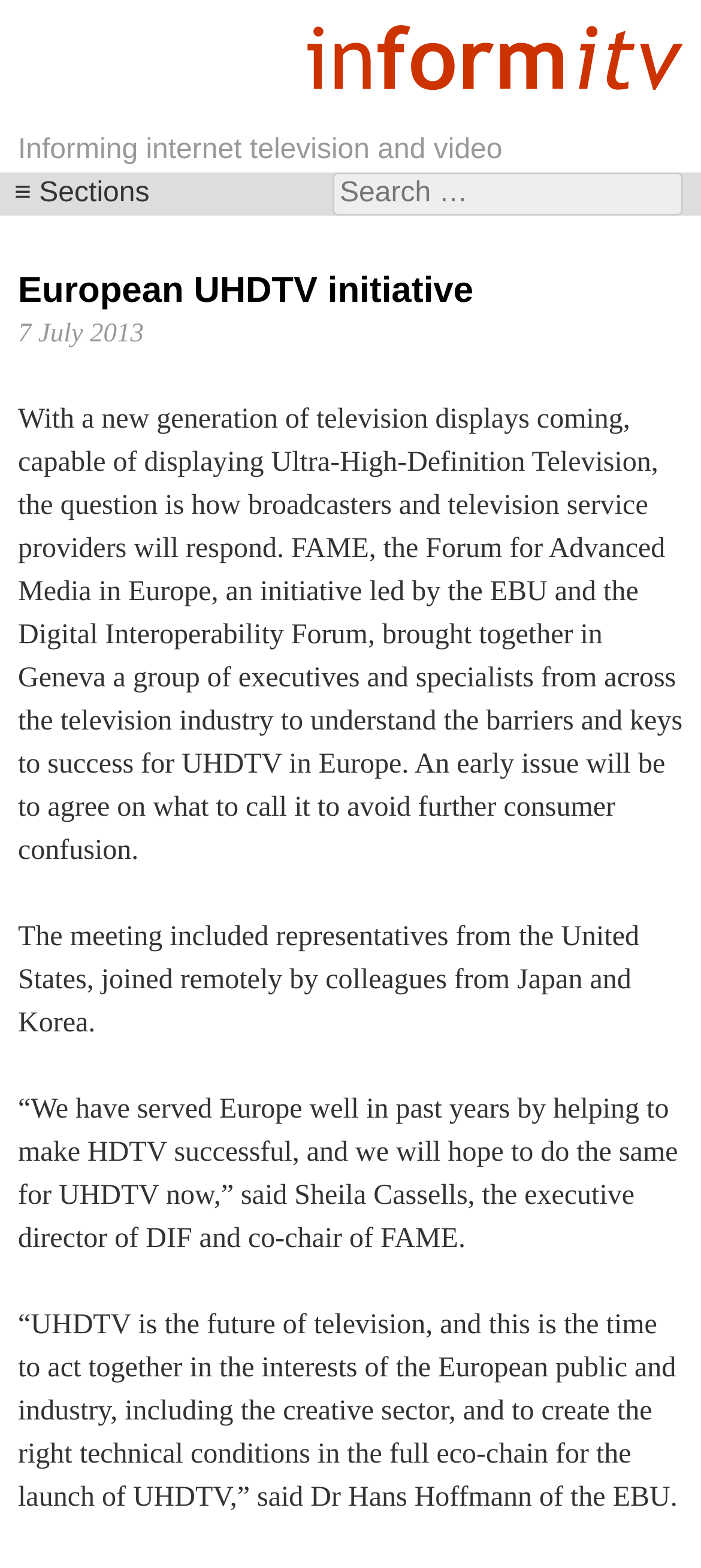Please reply to the following question with a single word or a short phrase:
What is the current status of UHDTV?

Future of television